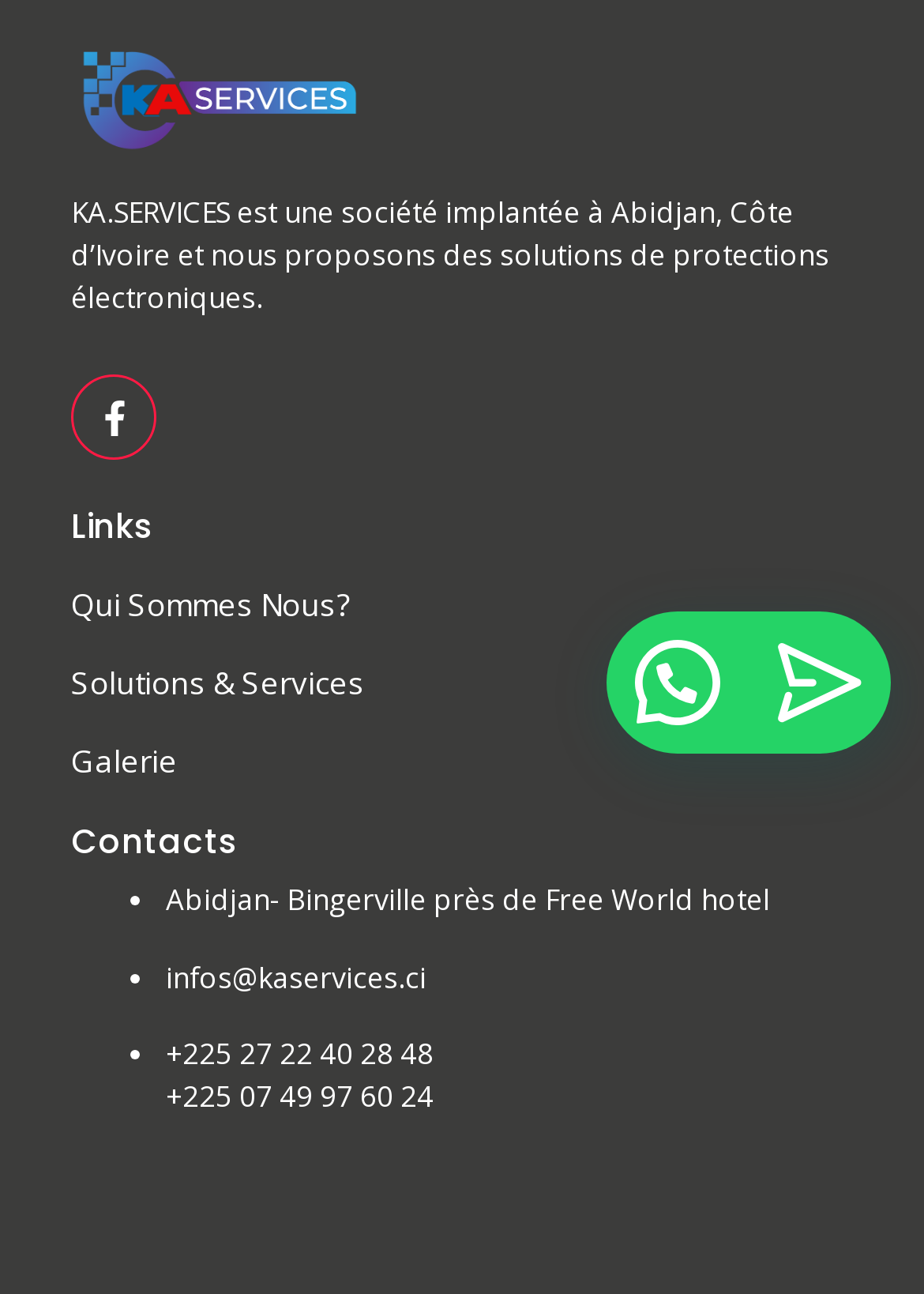Identify the bounding box coordinates for the UI element described as: "Solutions & Services".

[0.077, 0.511, 0.395, 0.544]